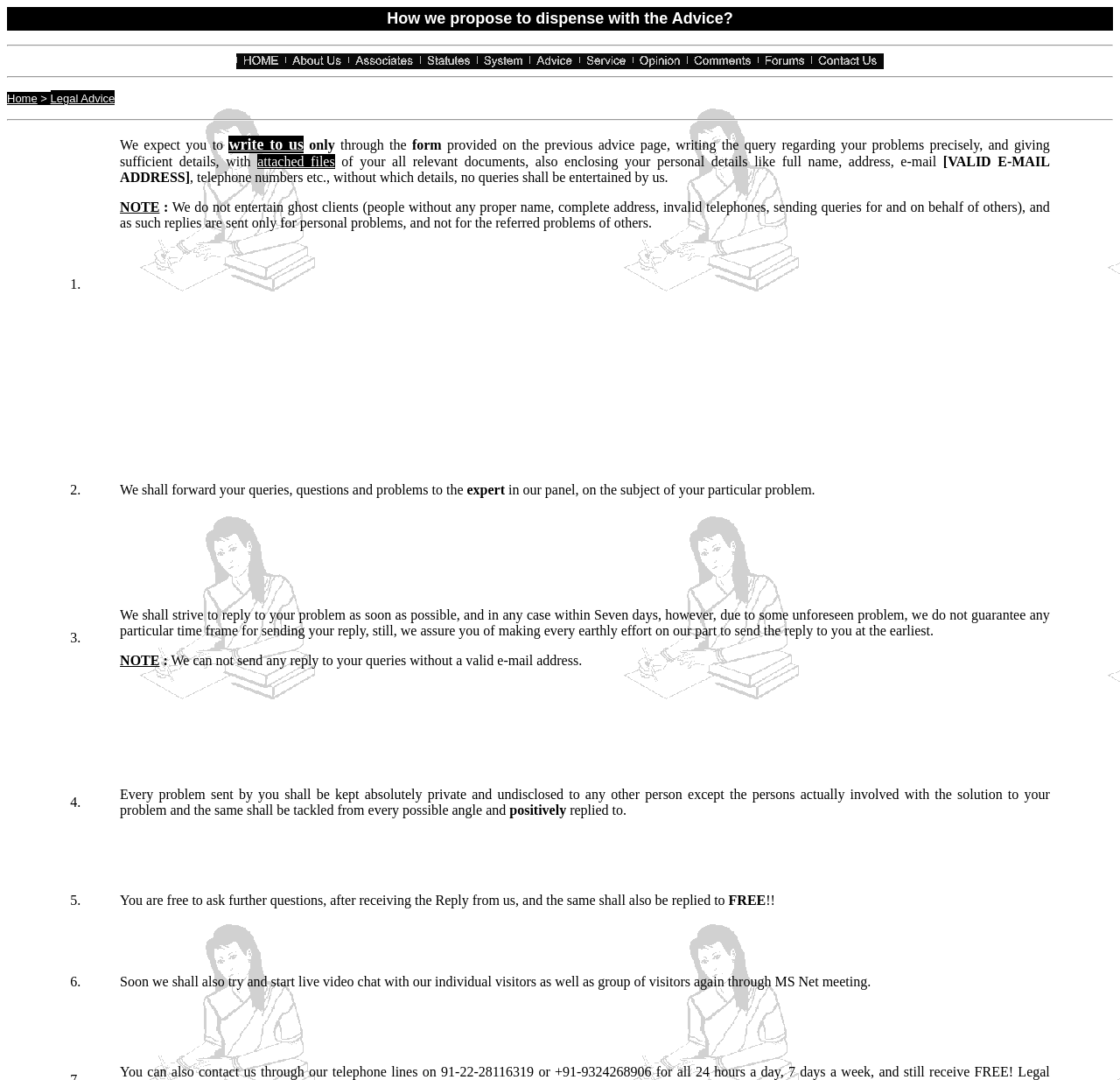Specify the bounding box coordinates of the area to click in order to follow the given instruction: "Click on the Contact Us link."

[0.724, 0.053, 0.789, 0.066]